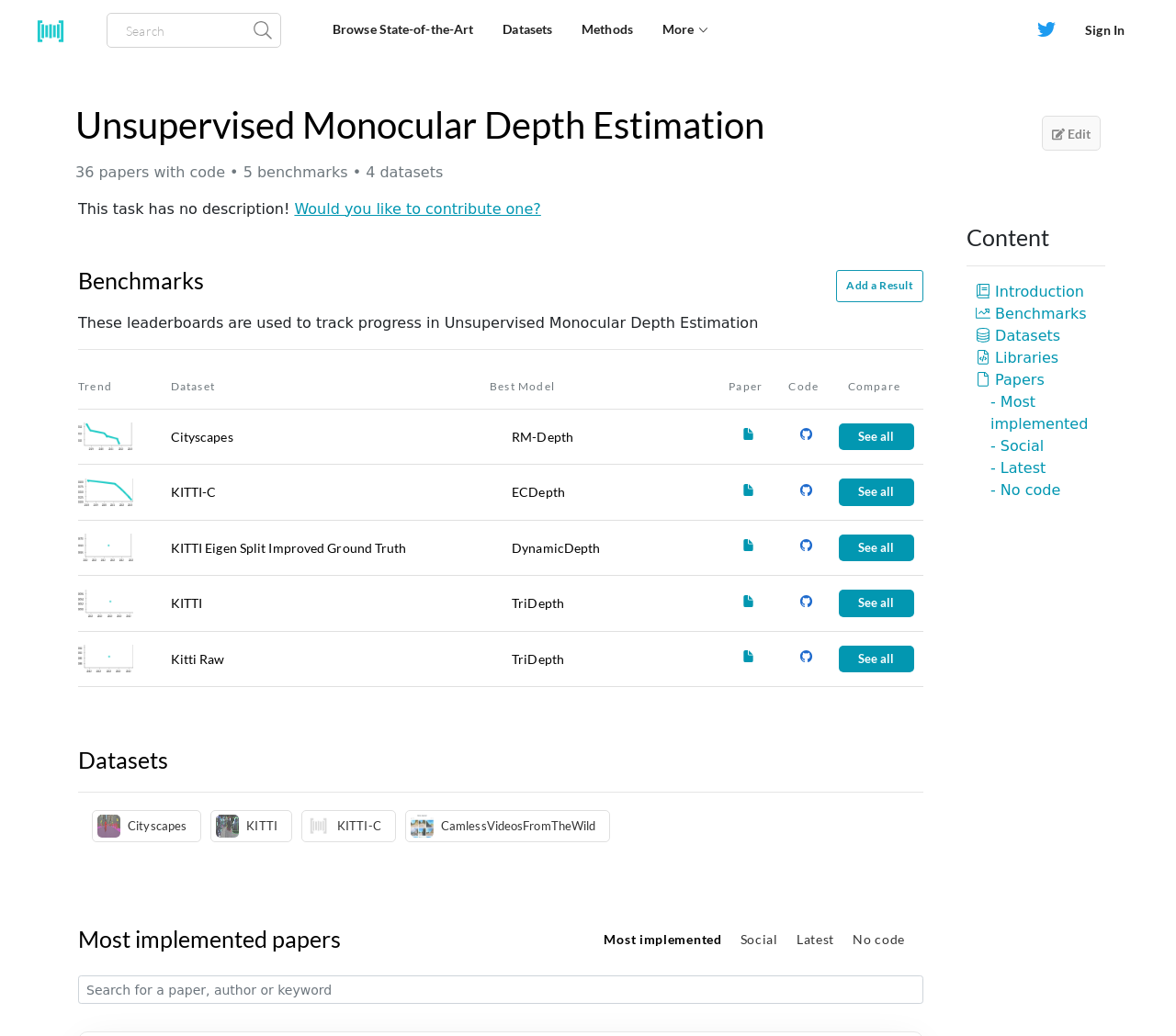What is the name of the first dataset listed in the table?
Analyze the image and deliver a detailed answer to the question.

The table on the webpage lists several datasets, and the first one is Cityscapes, which is a popular dataset for urban scene understanding.